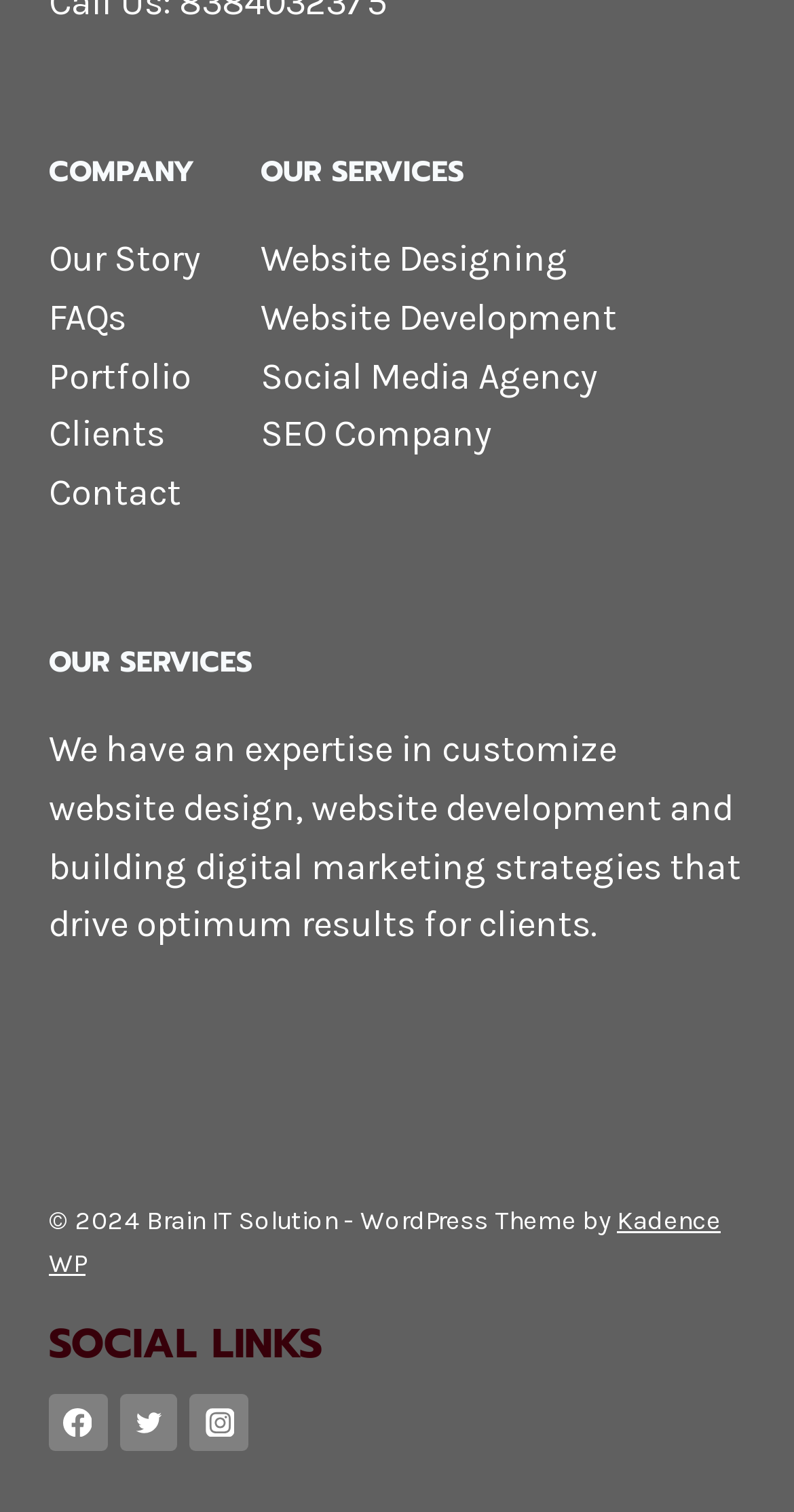From the webpage screenshot, predict the bounding box coordinates (top-left x, top-left y, bottom-right x, bottom-right y) for the UI element described here: Our Story

[0.062, 0.156, 0.251, 0.186]